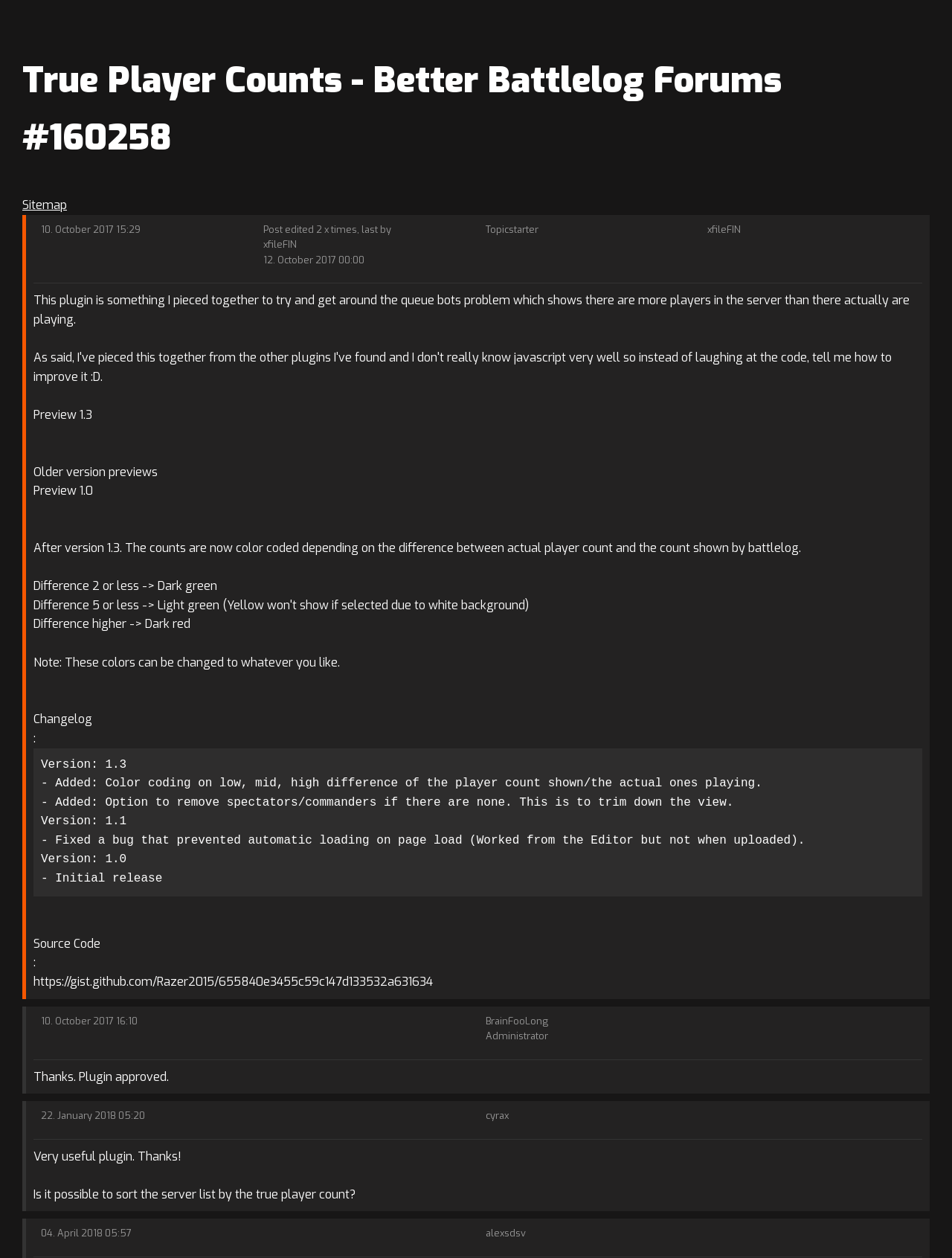Bounding box coordinates should be in the format (top-left x, top-left y, bottom-right x, bottom-right y) and all values should be floating point numbers between 0 and 1. Determine the bounding box coordinate for the UI element described as: Sitemap

[0.023, 0.157, 0.07, 0.169]